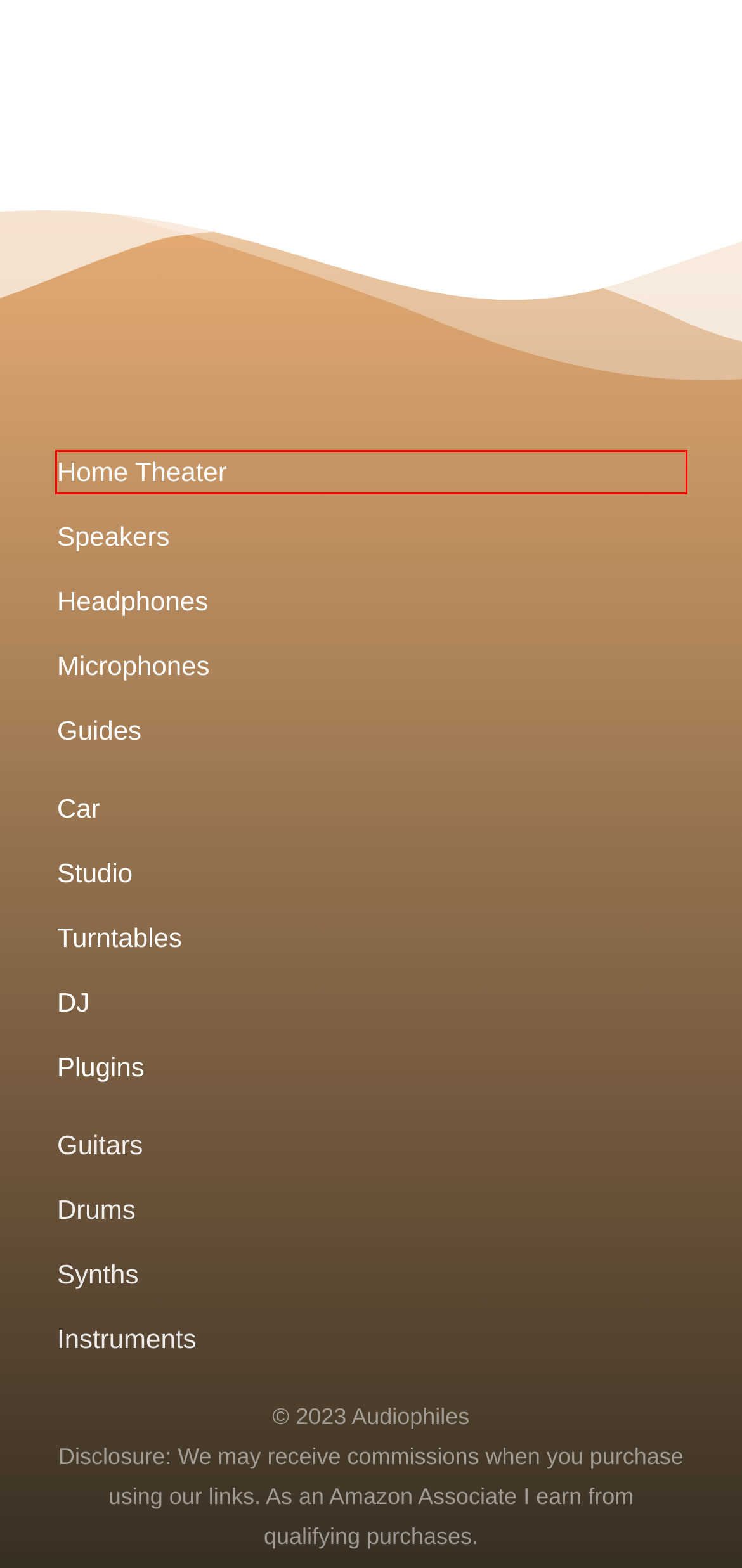You are presented with a screenshot of a webpage containing a red bounding box around a particular UI element. Select the best webpage description that matches the new webpage after clicking the element within the bounding box. Here are the candidates:
A. Turntable - Audiophiles
B. Speakers - Audiophiles
C. Home Theater - Audiophiles
D. Studio - Audiophiles
E. Car - Audiophiles
F. Synths - Audiophiles
G. Drums - Audiophiles
H. Instrument - Audiophiles

C